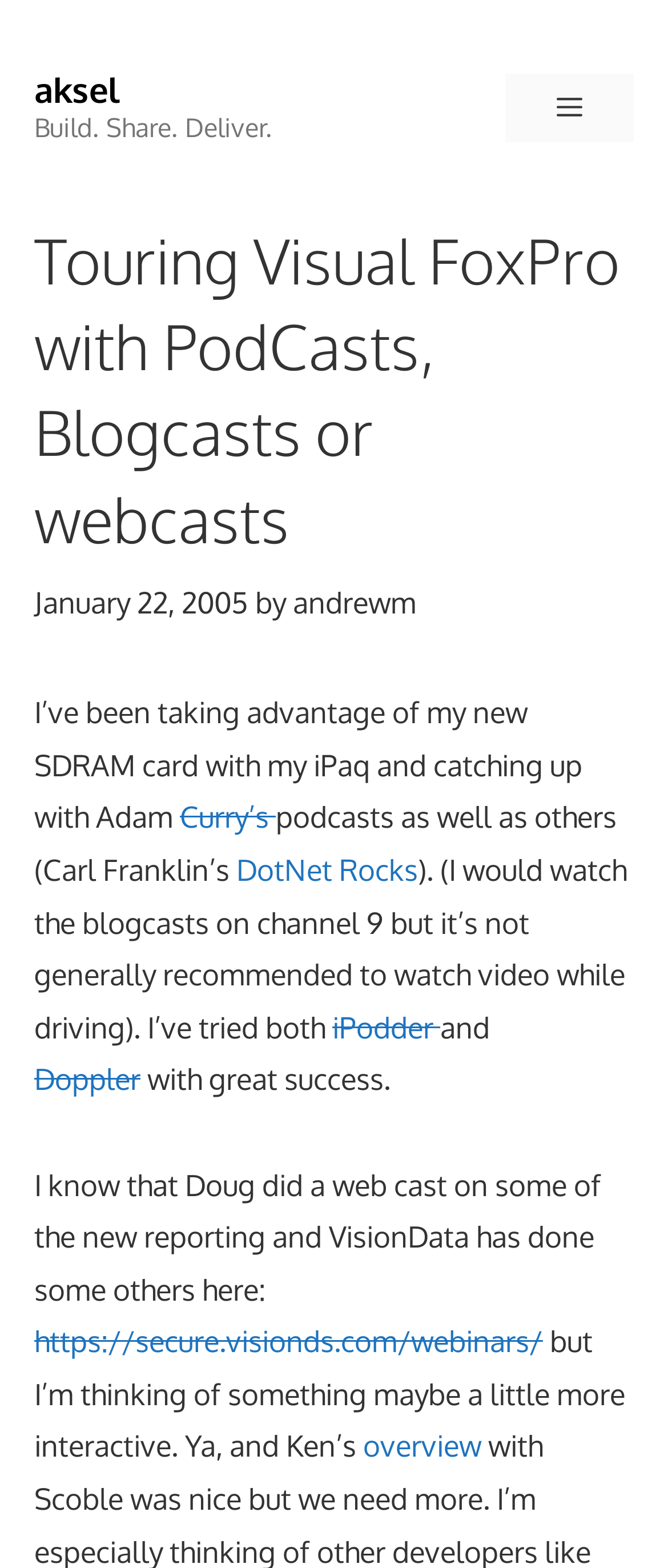What is the name of the author of the article?
Give a one-word or short-phrase answer derived from the screenshot.

andrewm